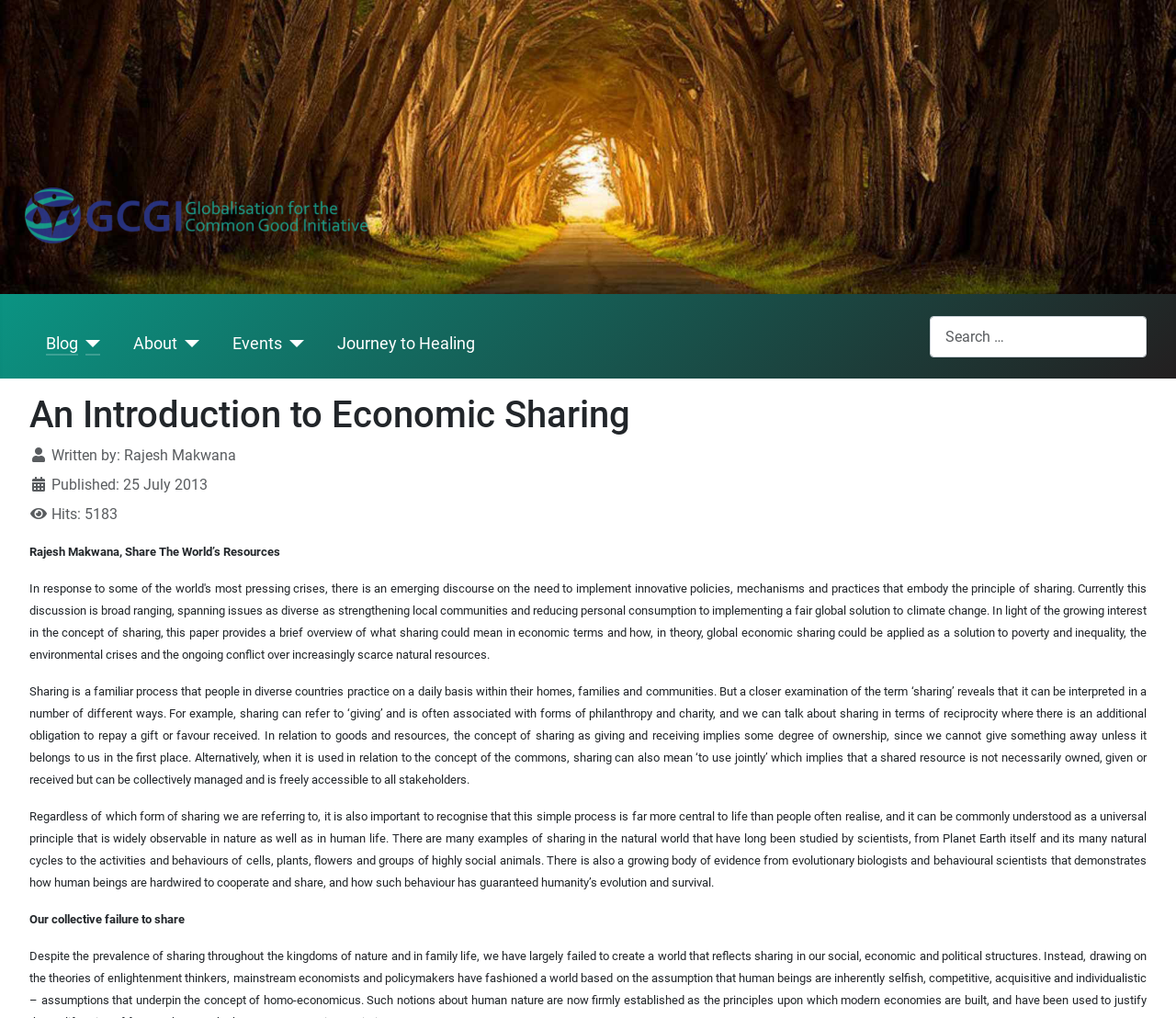Find the bounding box coordinates for the area you need to click to carry out the instruction: "Search for something". The coordinates should be four float numbers between 0 and 1, indicated as [left, top, right, bottom].

[0.791, 0.31, 0.975, 0.357]